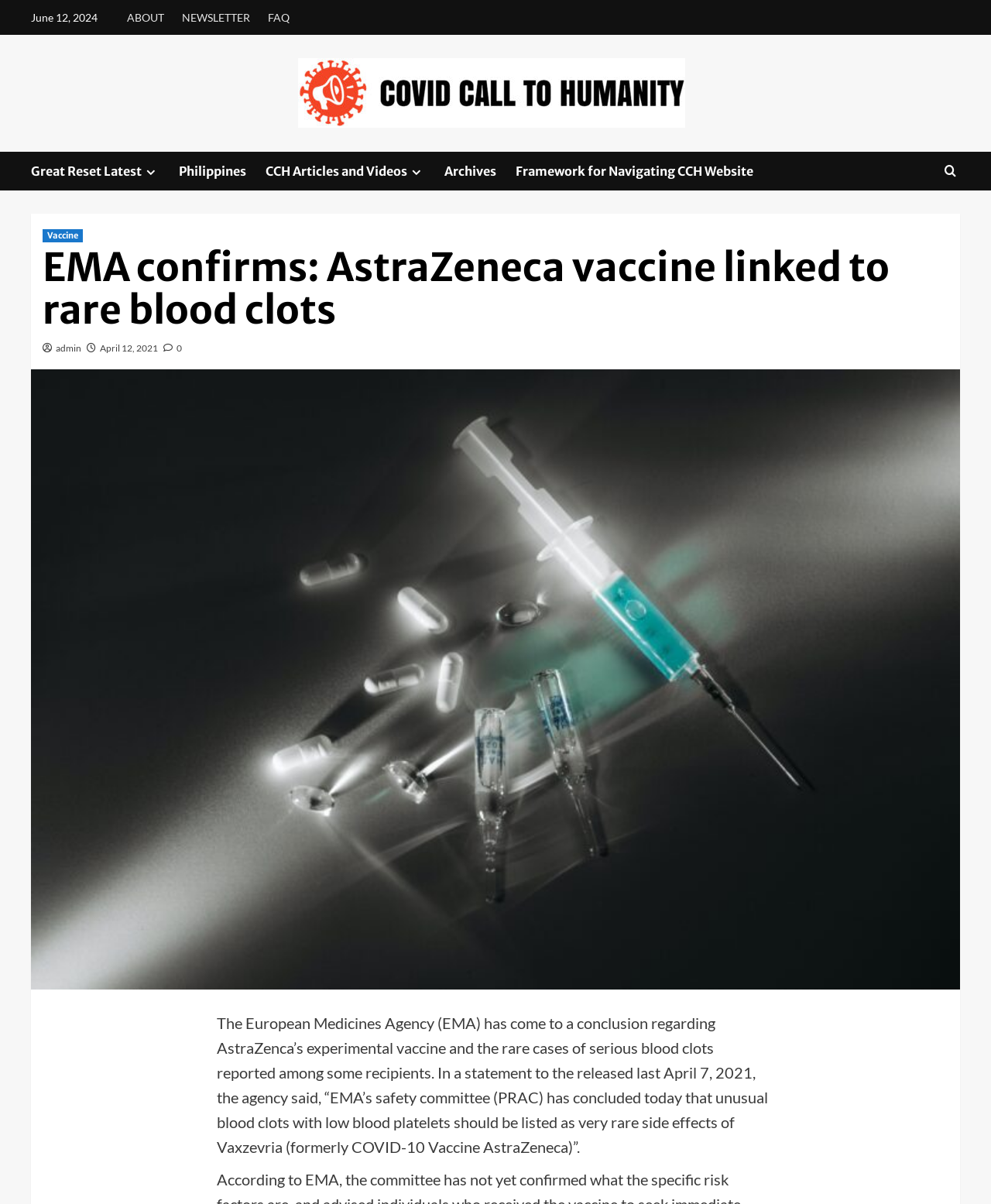Bounding box coordinates are specified in the format (top-left x, top-left y, bottom-right x, bottom-right y). All values are floating point numbers bounded between 0 and 1. Please provide the bounding box coordinate of the region this sentence describes: Services

None